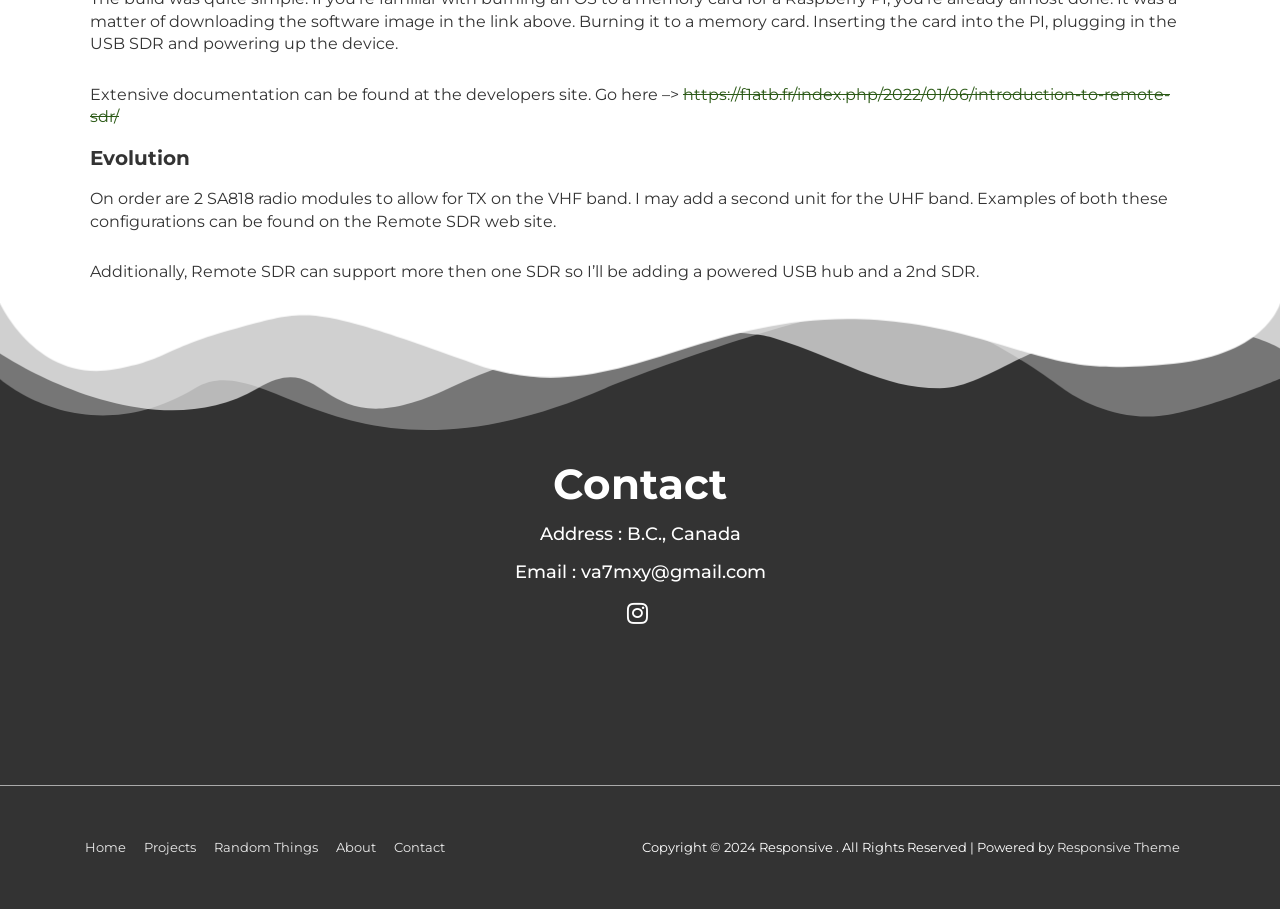What is the author's email address?
From the screenshot, supply a one-word or short-phrase answer.

va7mxy@gmail.com